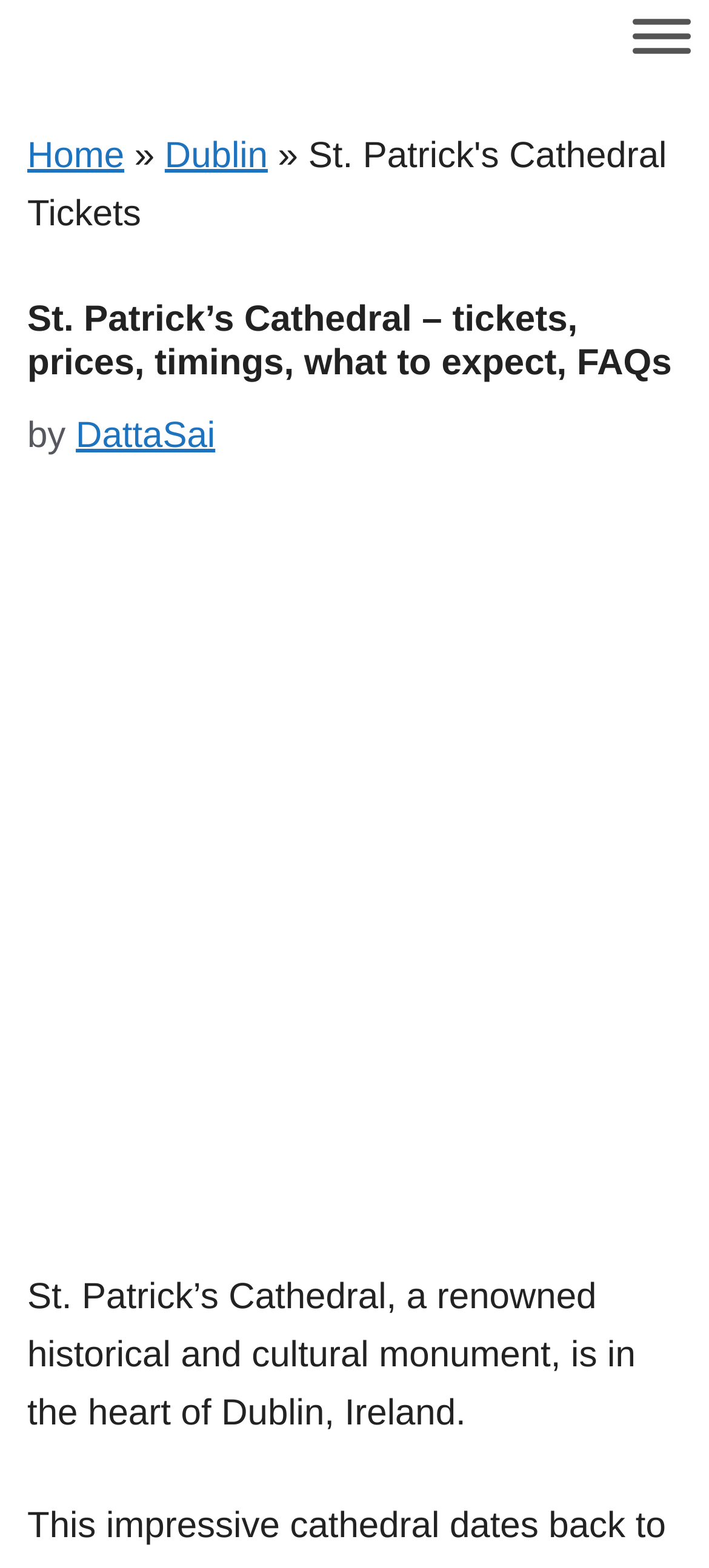Illustrate the webpage with a detailed description.

The webpage is about St. Patrick's Cathedral in Dublin, Ireland. At the top, there is a banner with a navigation menu that spans the entire width of the page. The navigation menu contains a logo of "TheBetterVacation" on the left side, and a toggle menu button on the right side. Below the navigation menu, there is a header section that takes up most of the width of the page. 

In the header section, there are links to "Home" and "Dublin" on the left side, separated by a "»" symbol. On the right side of the header section, there is a heading that displays the title of the webpage, "St. Patrick’s Cathedral – tickets, prices, timings, what to expect, FAQs". Below the heading, there is a byline that reads "by DattaSai". 

Below the header section, there is a large image of St. Patrick's Cathedral that takes up most of the width of the page. At the bottom of the page, there is a paragraph of text that provides an introduction to St. Patrick's Cathedral, describing it as a renowned historical and cultural monument in the heart of Dublin, Ireland.